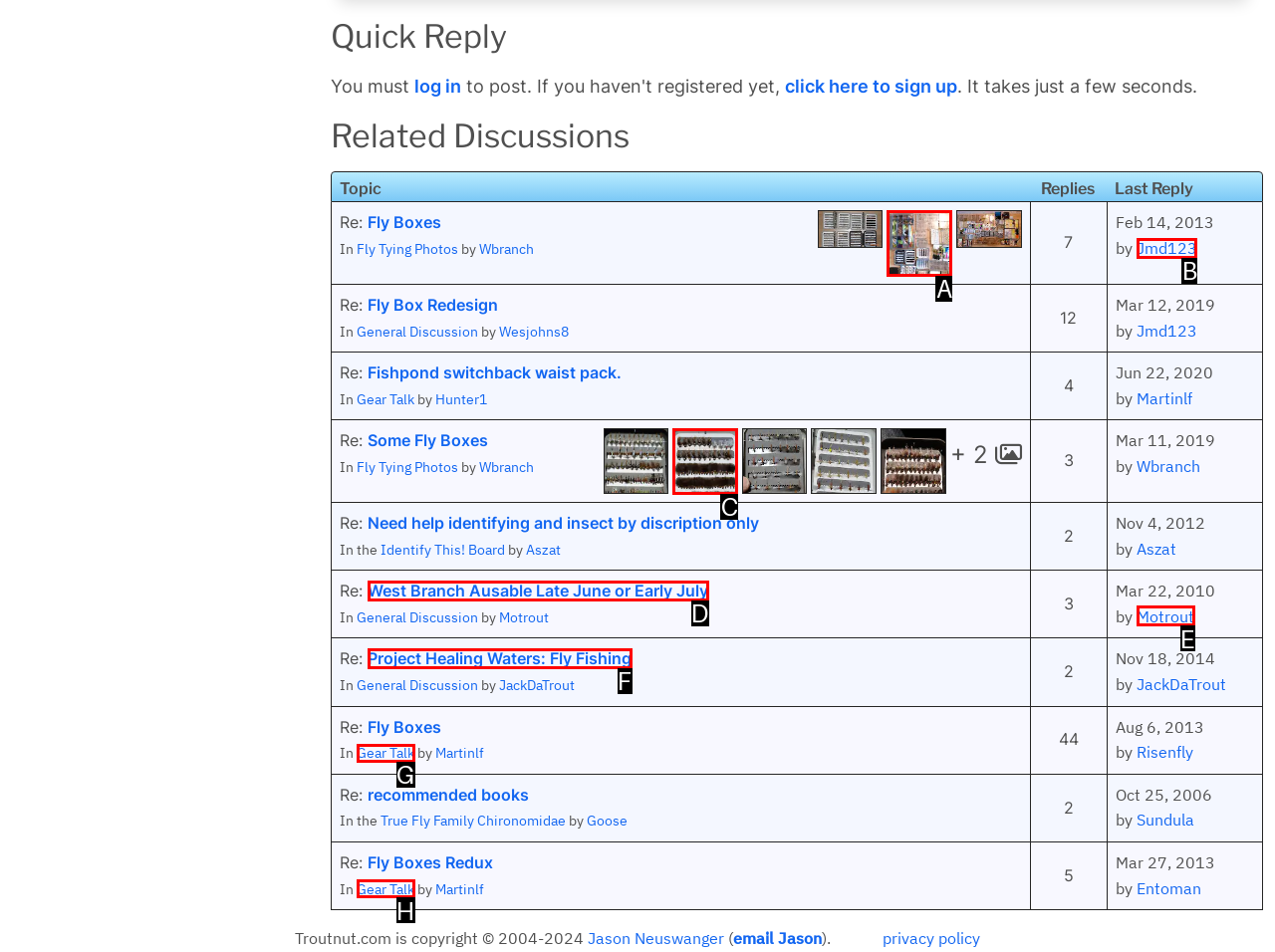Which letter corresponds to the correct option to complete the task: Visit the GameMaster blog?
Answer with the letter of the chosen UI element.

None